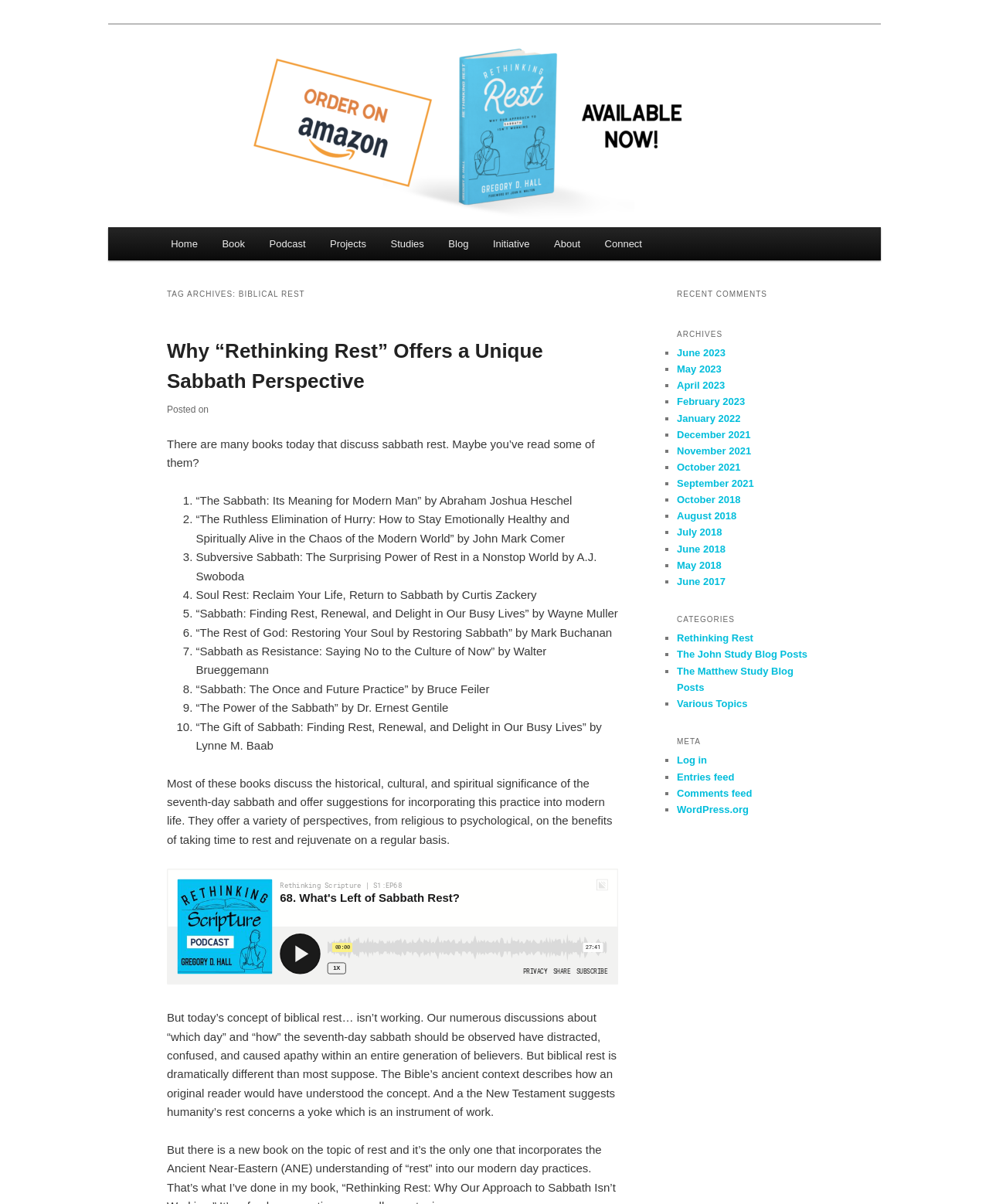Determine the bounding box coordinates for the clickable element required to fulfill the instruction: "Explore the 'Projects' page". Provide the coordinates as four float numbers between 0 and 1, i.e., [left, top, right, bottom].

[0.321, 0.189, 0.383, 0.217]